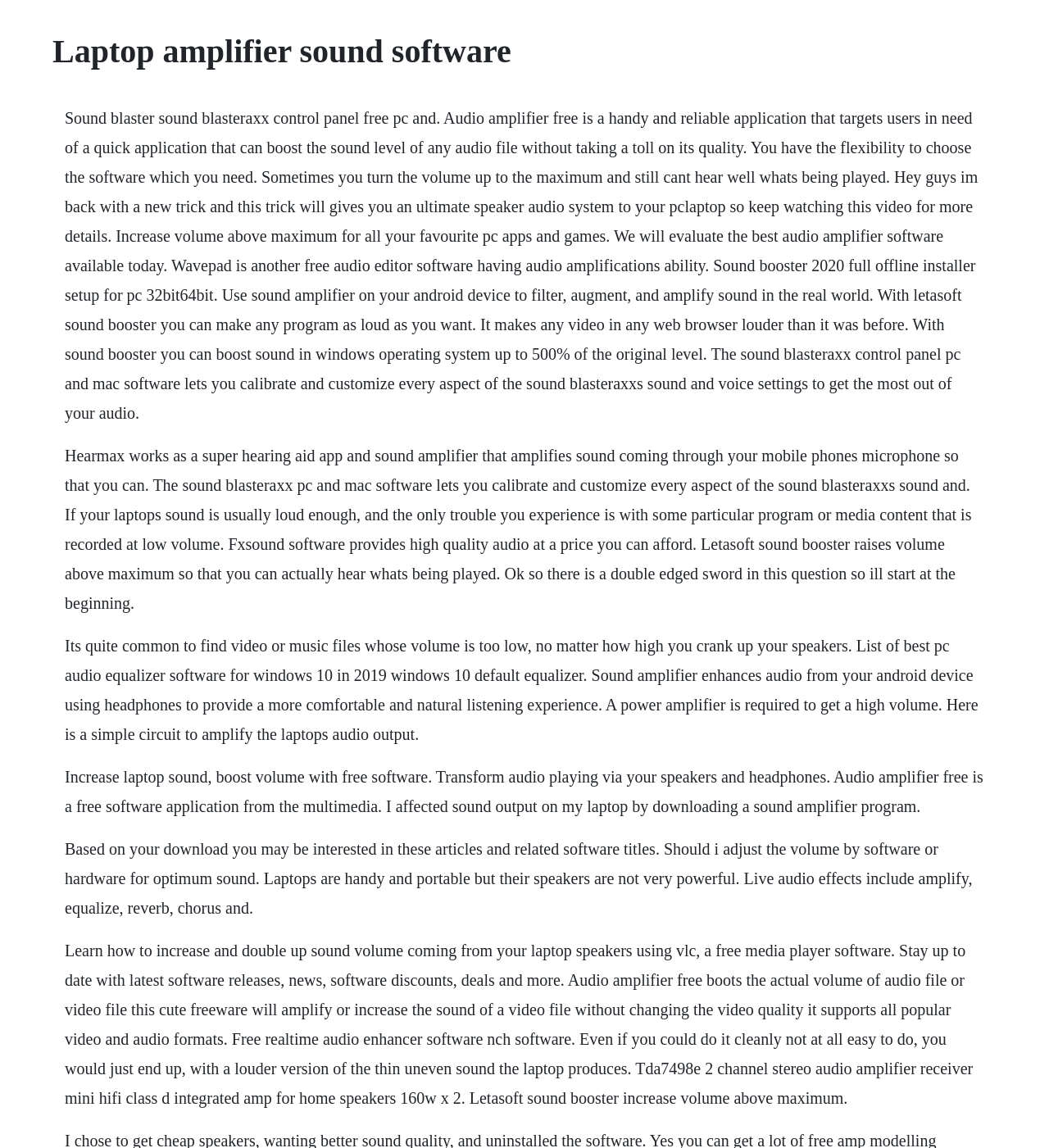How much can Letasoft Sound Booster increase volume?
Analyze the screenshot and provide a detailed answer to the question.

According to the webpage, Letasoft Sound Booster can increase volume above maximum so that users can actually hear what's being played, and it can boost sound in Windows operating system up to 500% of the original level.